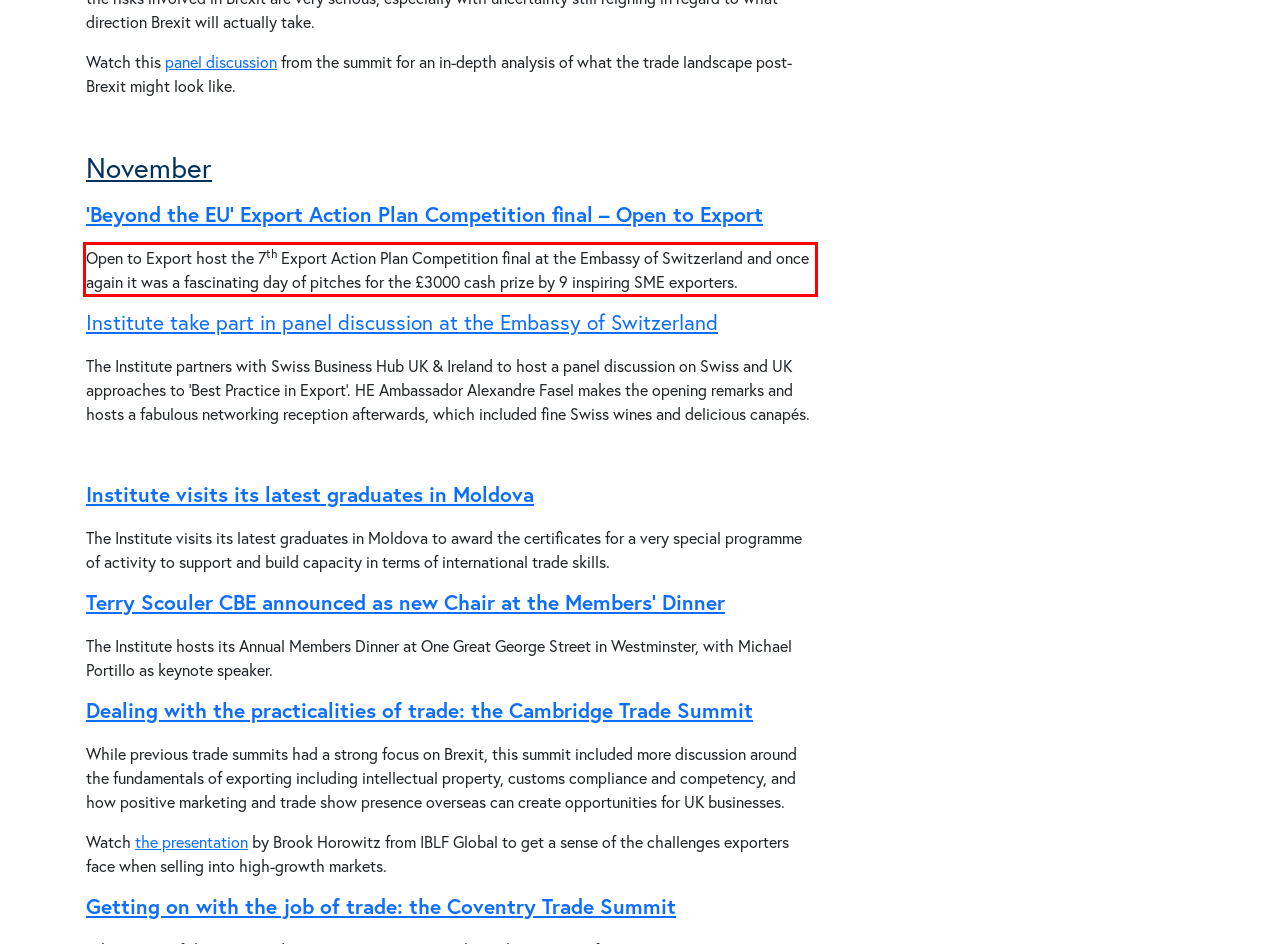Please extract the text content from the UI element enclosed by the red rectangle in the screenshot.

Open to Export host the 7th Export Action Plan Competition final at the Embassy of Switzerland and once again it was a fascinating day of pitches for the £3000 cash prize by 9 inspiring SME exporters.